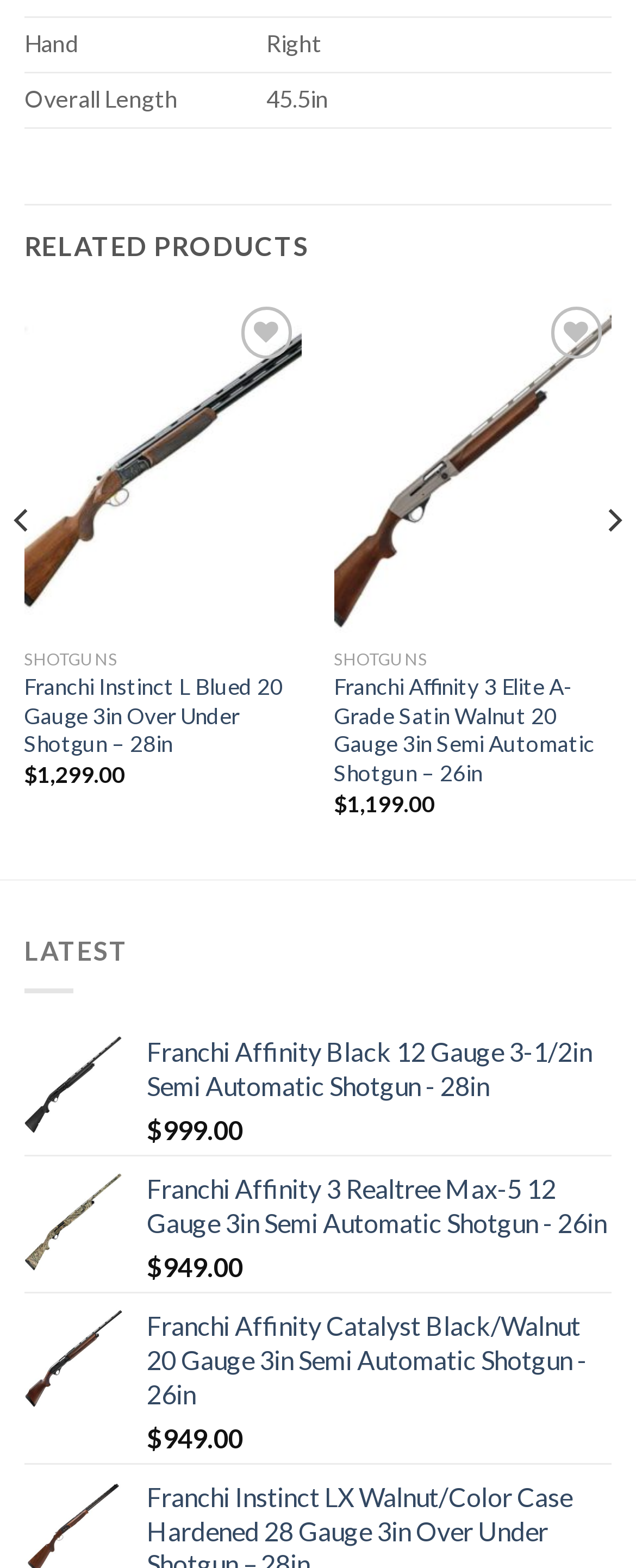Answer the question in a single word or phrase:
How many navigation buttons are available for the product listings?

3